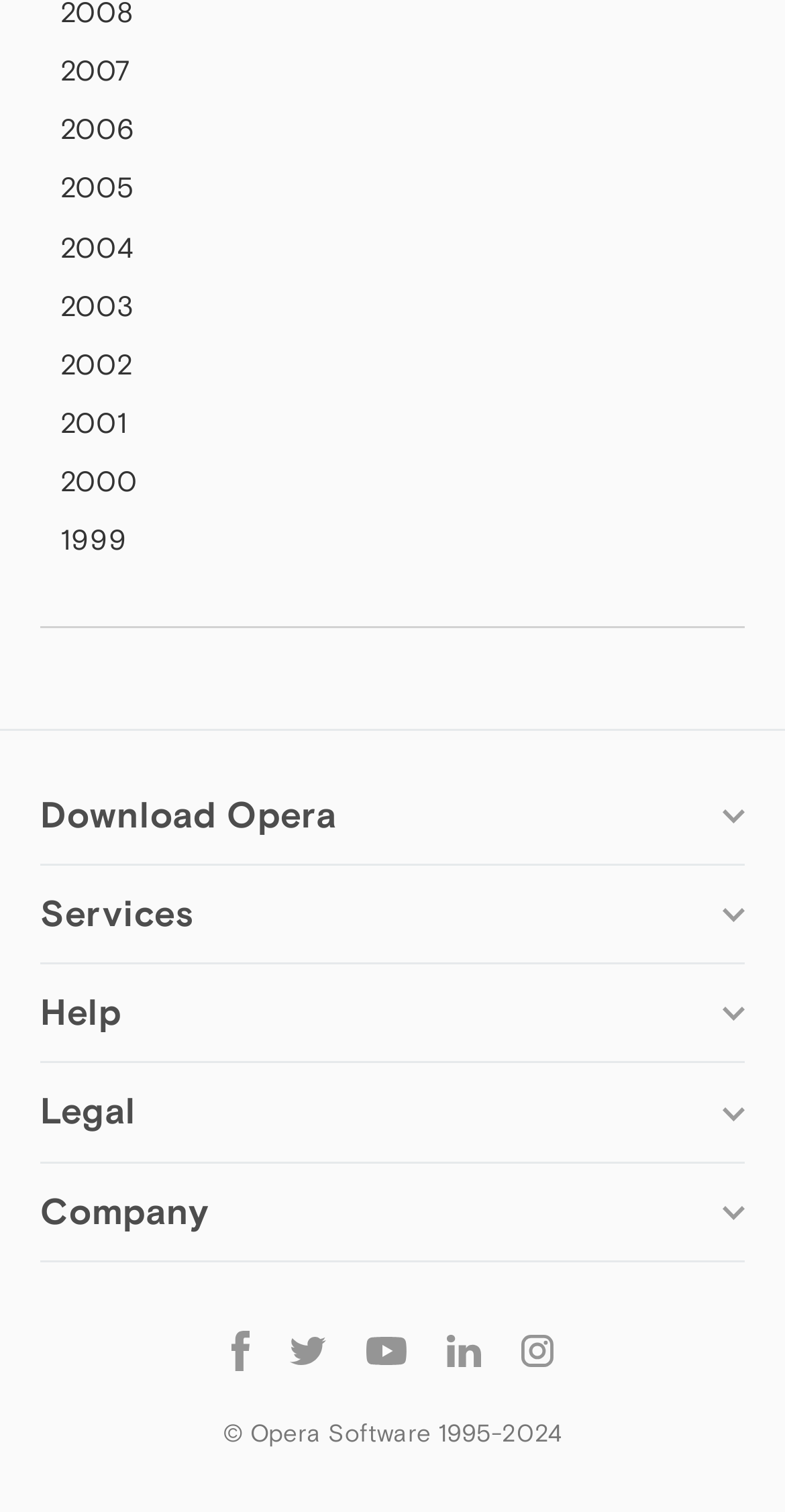Kindly provide the bounding box coordinates of the section you need to click on to fulfill the given instruction: "Visit Opera for Windows".

[0.079, 0.638, 0.359, 0.657]